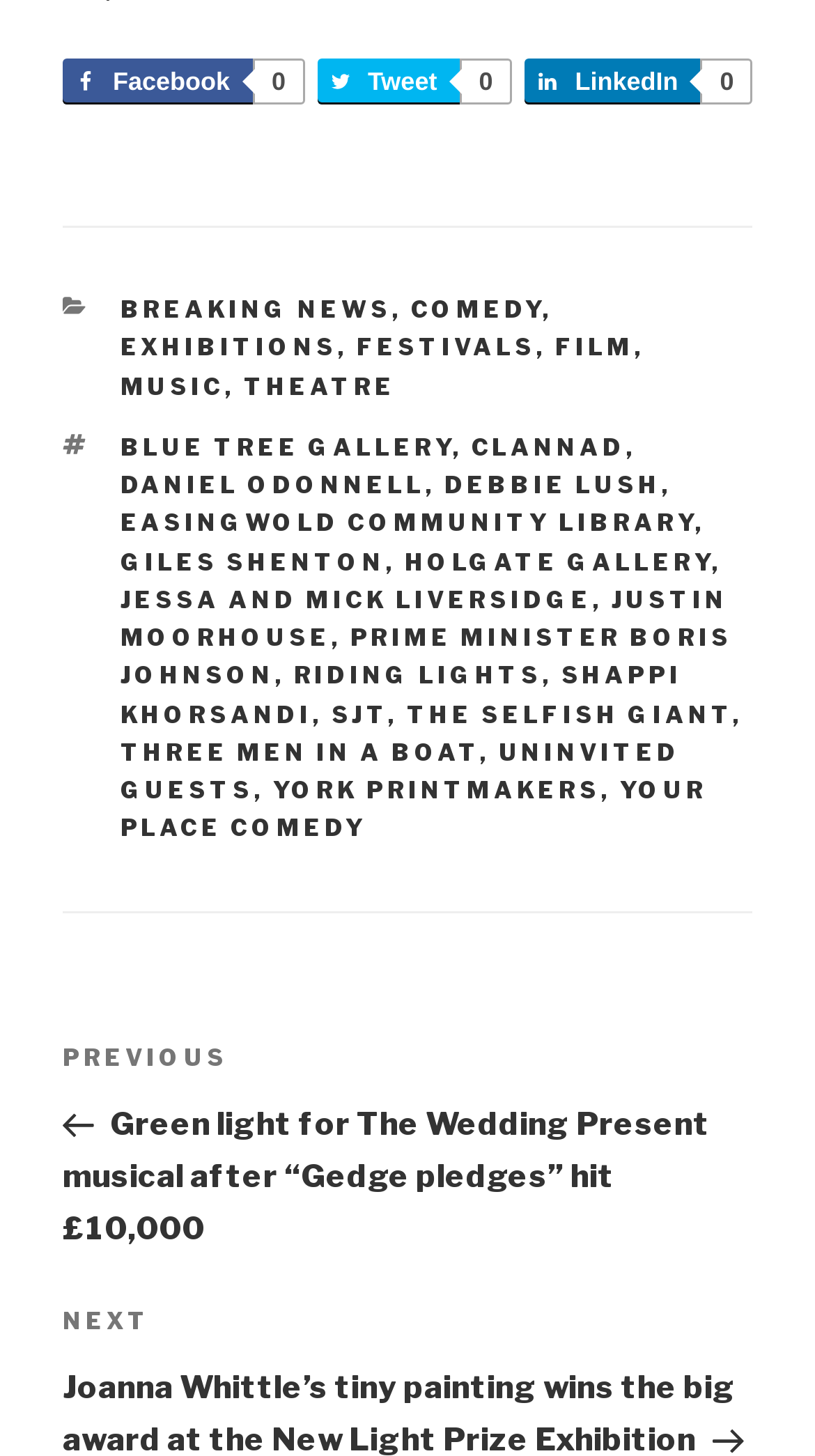Find the bounding box coordinates of the element's region that should be clicked in order to follow the given instruction: "Visit THEATRE page". The coordinates should consist of four float numbers between 0 and 1, i.e., [left, top, right, bottom].

[0.299, 0.255, 0.486, 0.275]